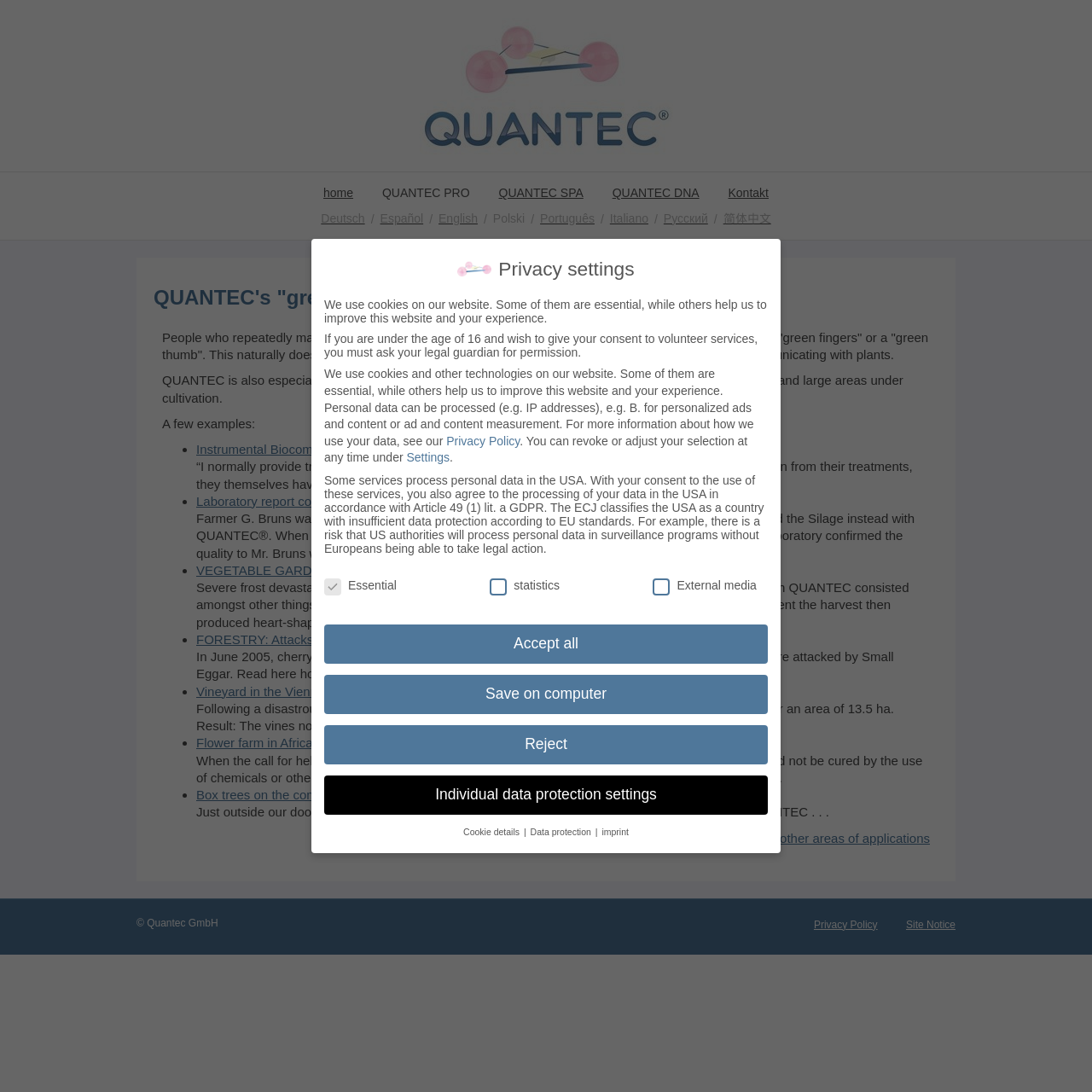Pinpoint the bounding box coordinates of the element that must be clicked to accomplish the following instruction: "go to the Kontakt page". The coordinates should be in the format of four float numbers between 0 and 1, i.e., [left, top, right, bottom].

[0.655, 0.158, 0.716, 0.185]